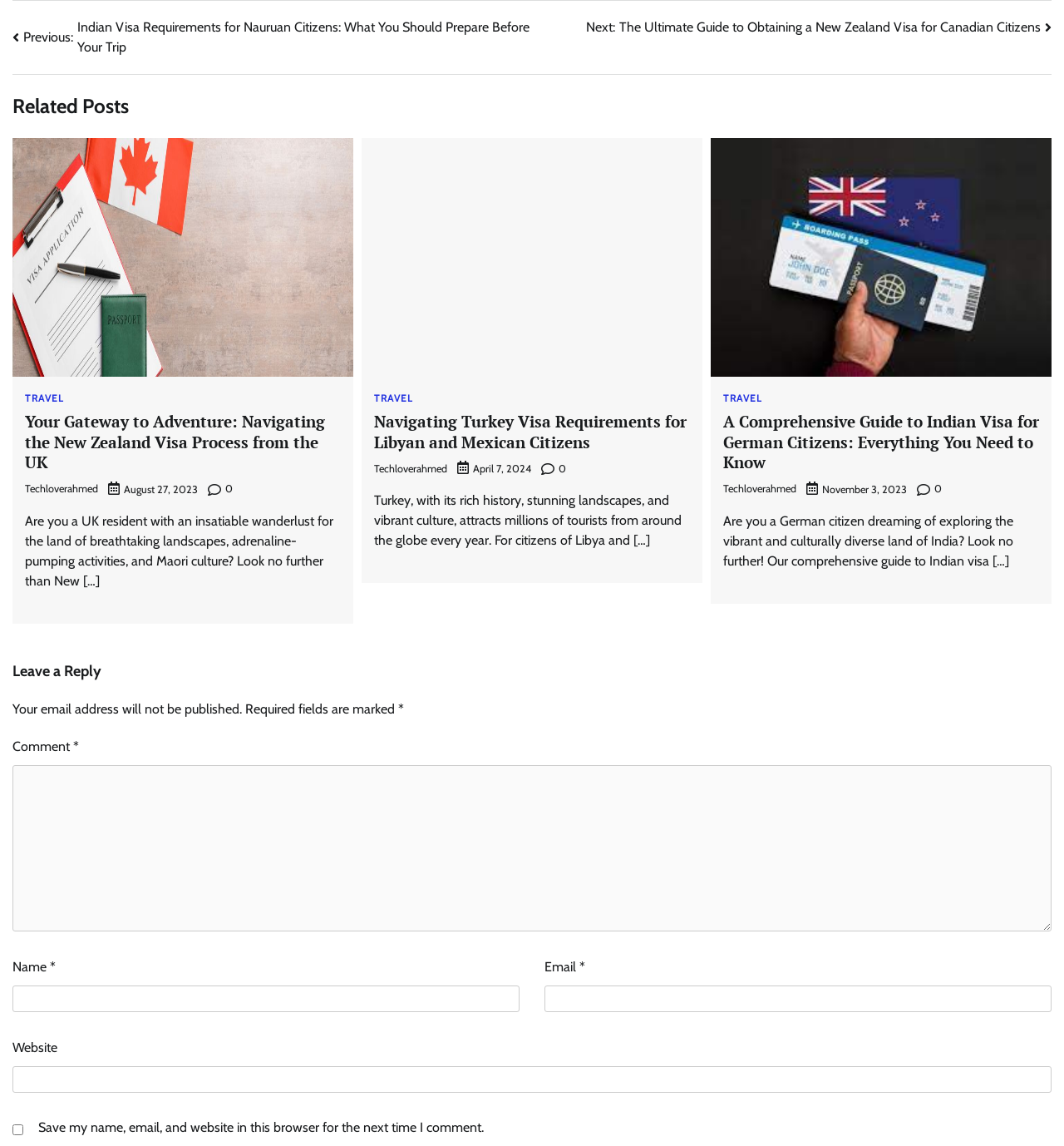What is required to submit a comment?
Please respond to the question with as much detail as possible.

To submit a comment, users are required to enter their name, email, and comment. These fields are marked as required, indicating that they must be filled in before the comment can be submitted.